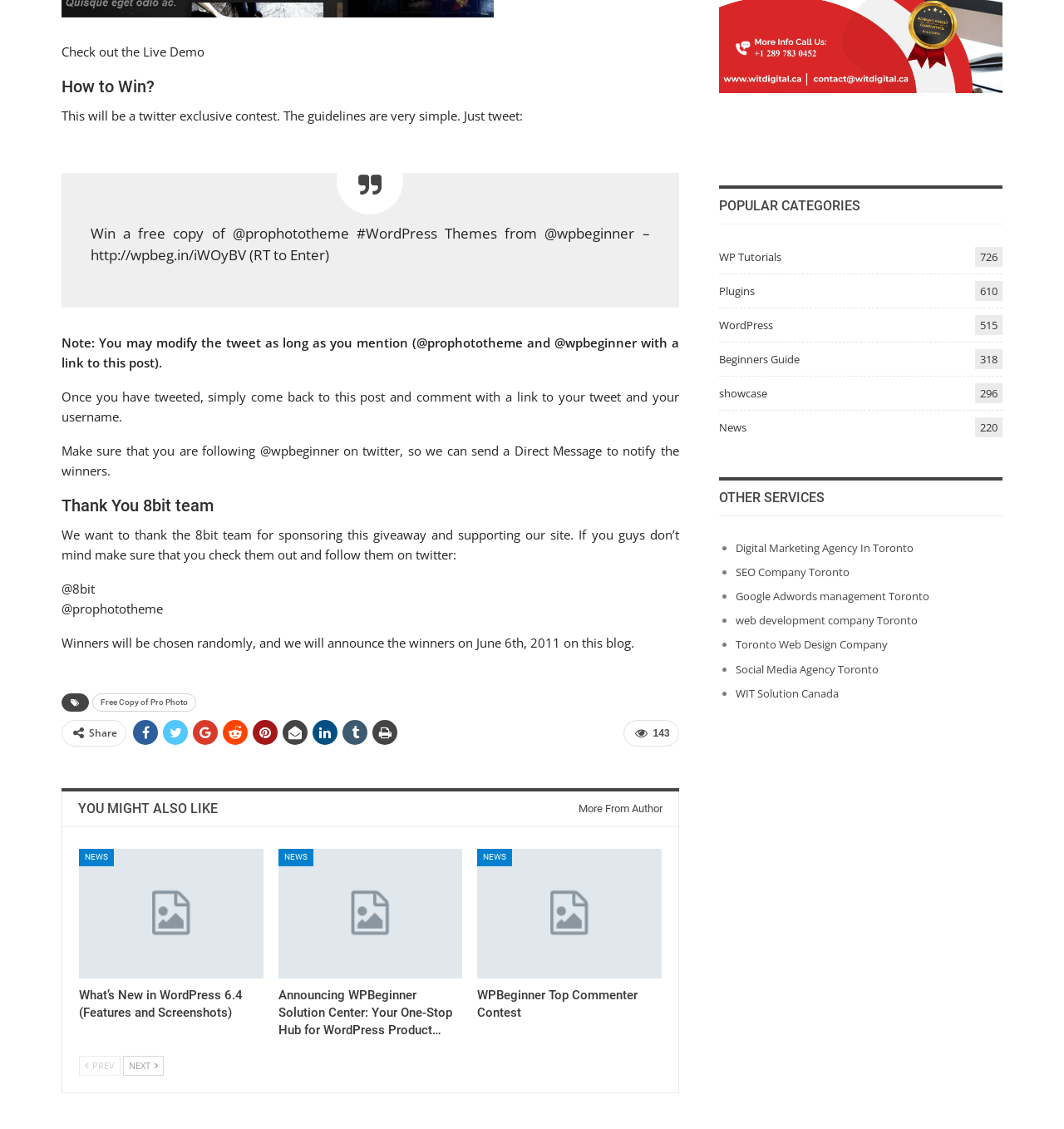Provide a one-word or brief phrase answer to the question:
Who is sponsoring the giveaway?

8bit team